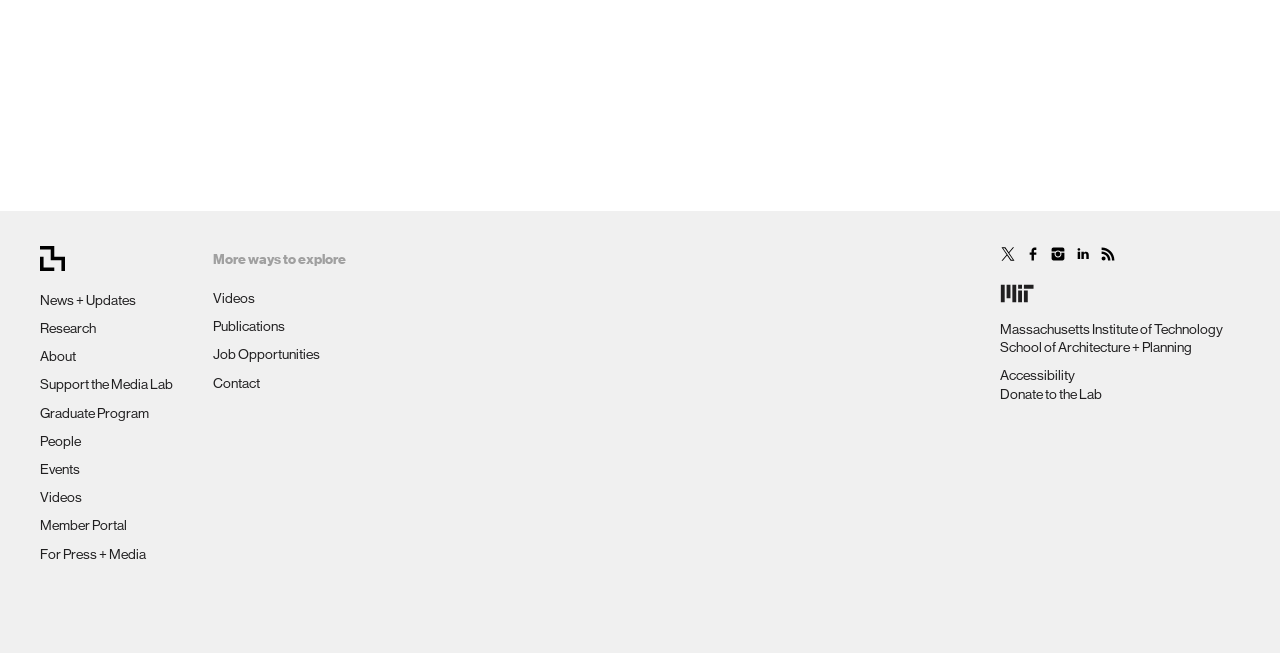Pinpoint the bounding box coordinates of the element that must be clicked to accomplish the following instruction: "Explore the About section". The coordinates should be in the format of four float numbers between 0 and 1, i.e., [left, top, right, bottom].

[0.031, 0.533, 0.059, 0.558]